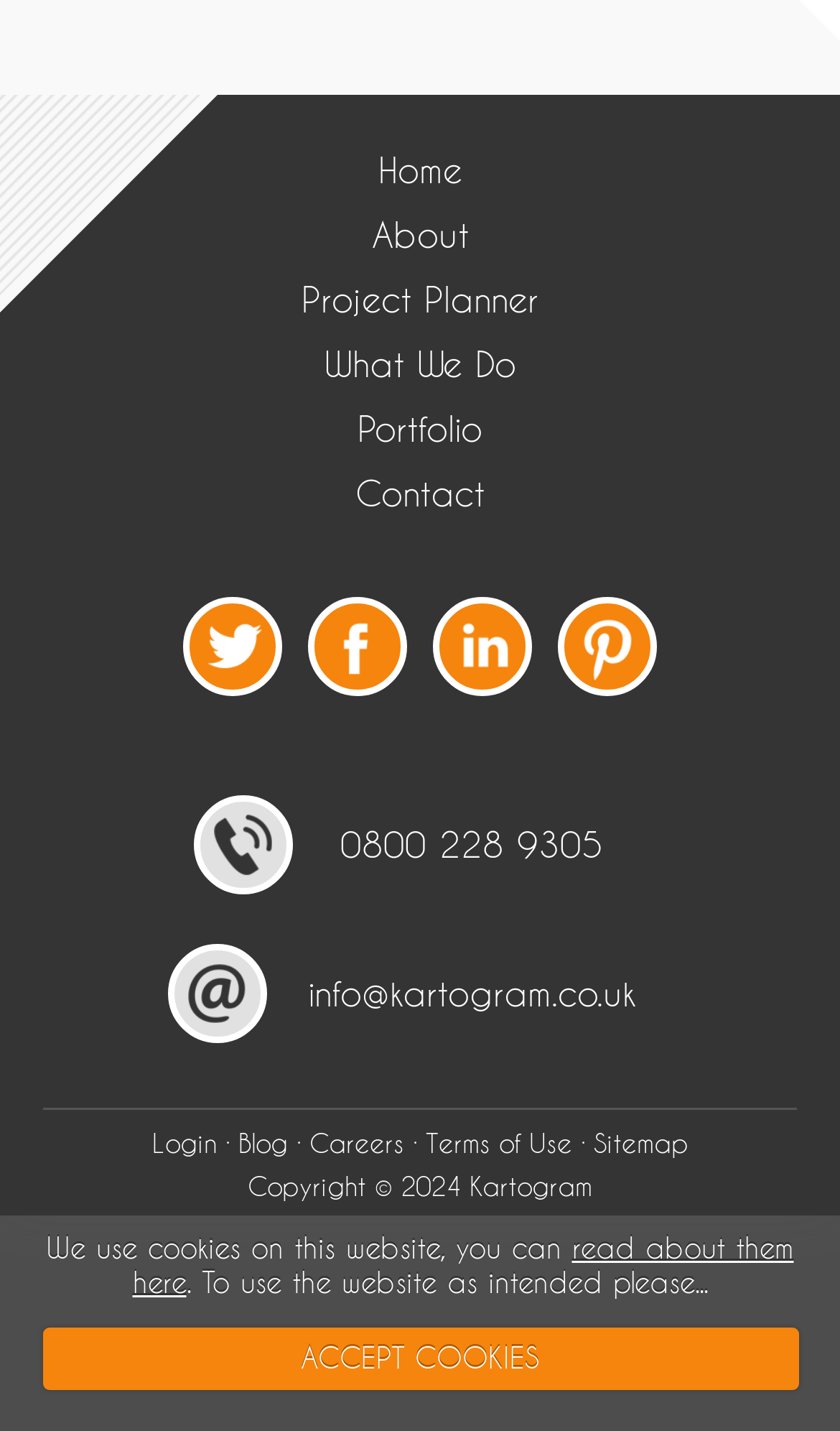Locate the UI element described as follows: "read about them here". Return the bounding box coordinates as four float numbers between 0 and 1 in the order [left, top, right, bottom].

[0.158, 0.859, 0.945, 0.907]